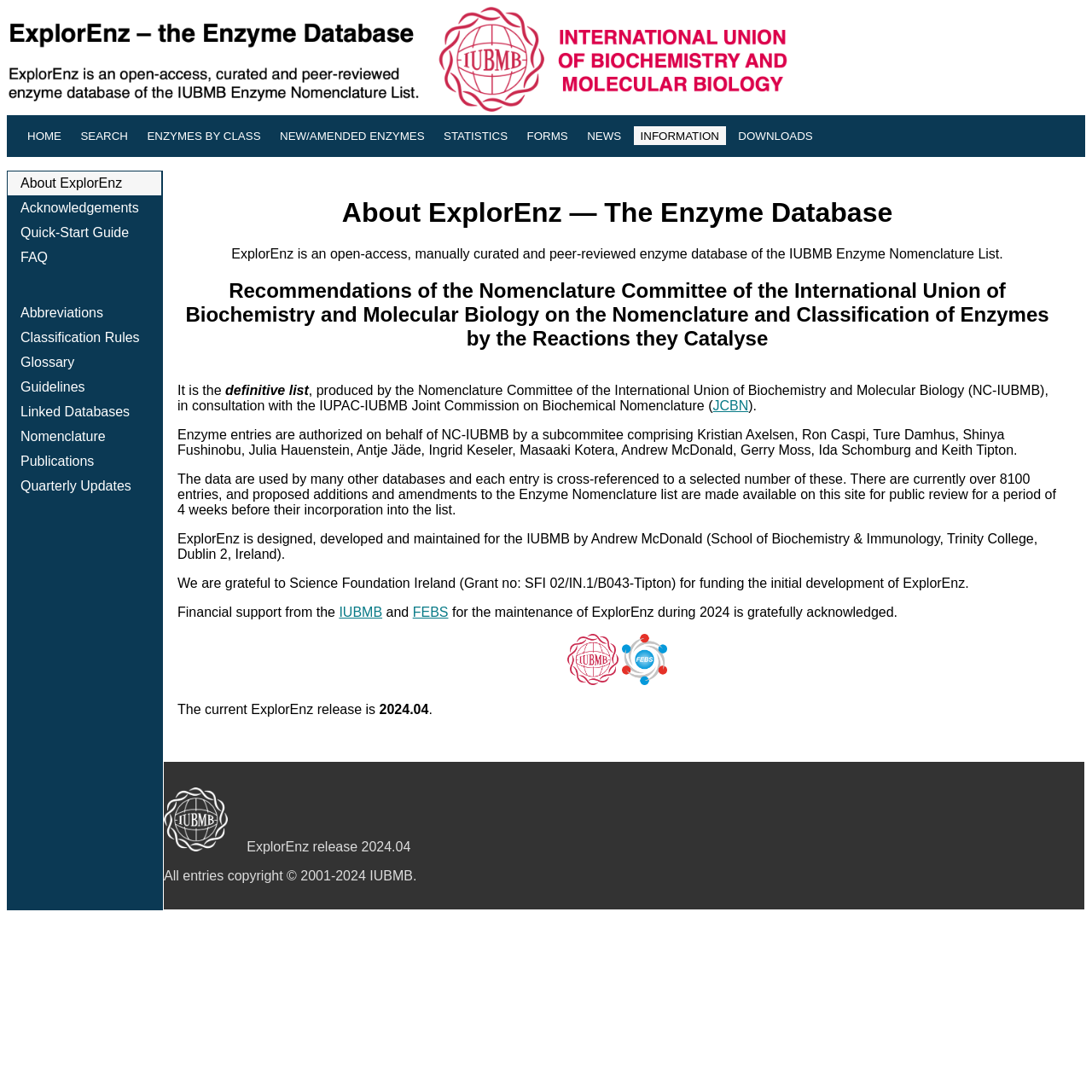Find the bounding box coordinates for the area you need to click to carry out the instruction: "Click the SEARCH link". The coordinates should be four float numbers between 0 and 1, indicated as [left, top, right, bottom].

[0.067, 0.115, 0.124, 0.134]